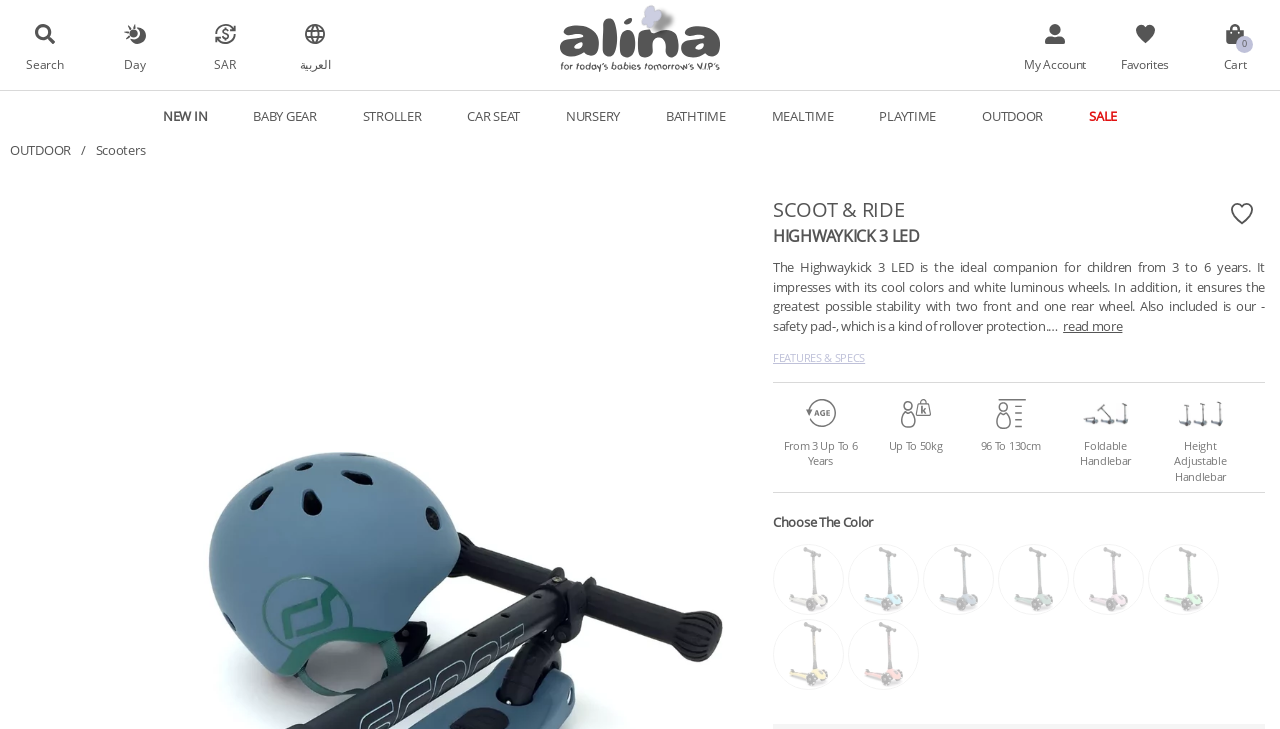What is the name of the product?
Look at the image and provide a detailed response to the question.

The name of the product can be found in the link 'HIGHWAYKICK 3 LED' which is a child element of the 'SCOOT & RIDE' text, indicating that it is a product name.